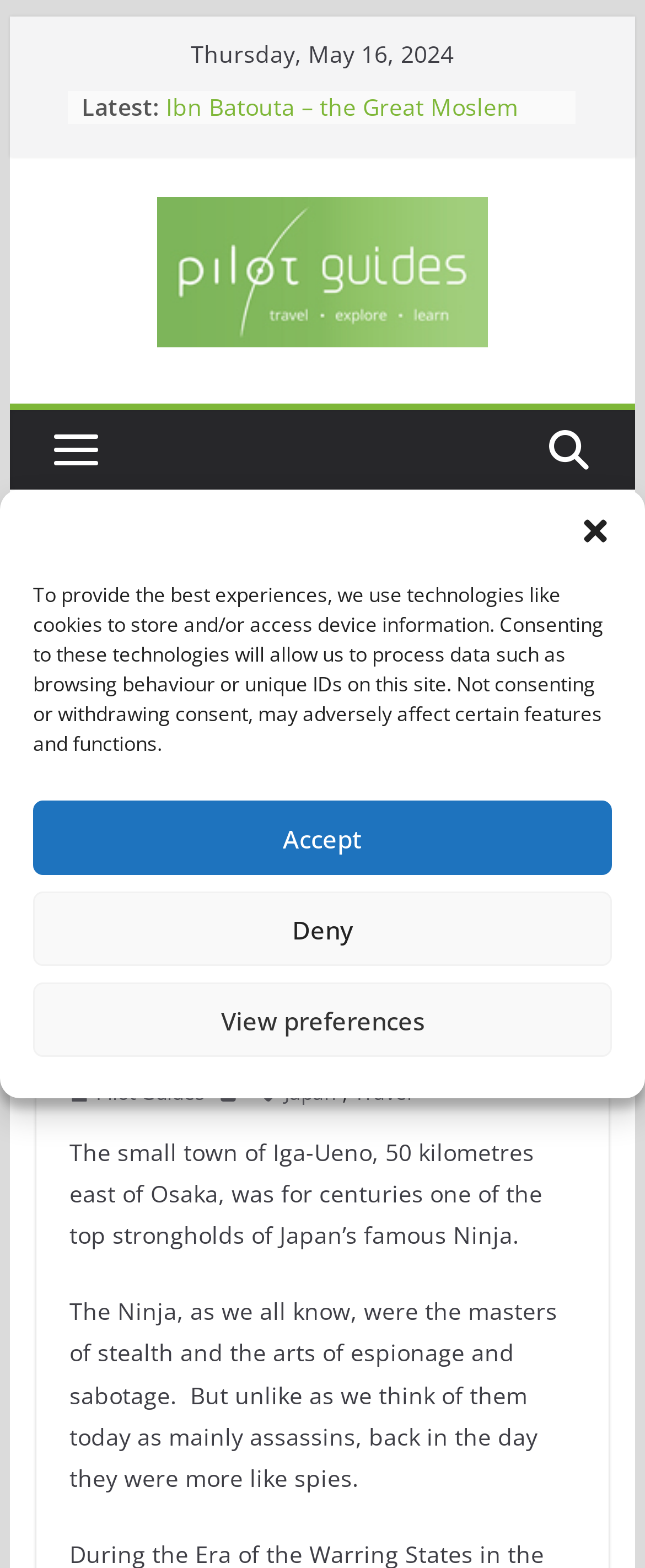Identify the bounding box coordinates of the area that should be clicked in order to complete the given instruction: "Read the 'The Story of the Ninja' heading". The bounding box coordinates should be four float numbers between 0 and 1, i.e., [left, top, right, bottom].

[0.107, 0.585, 0.893, 0.673]